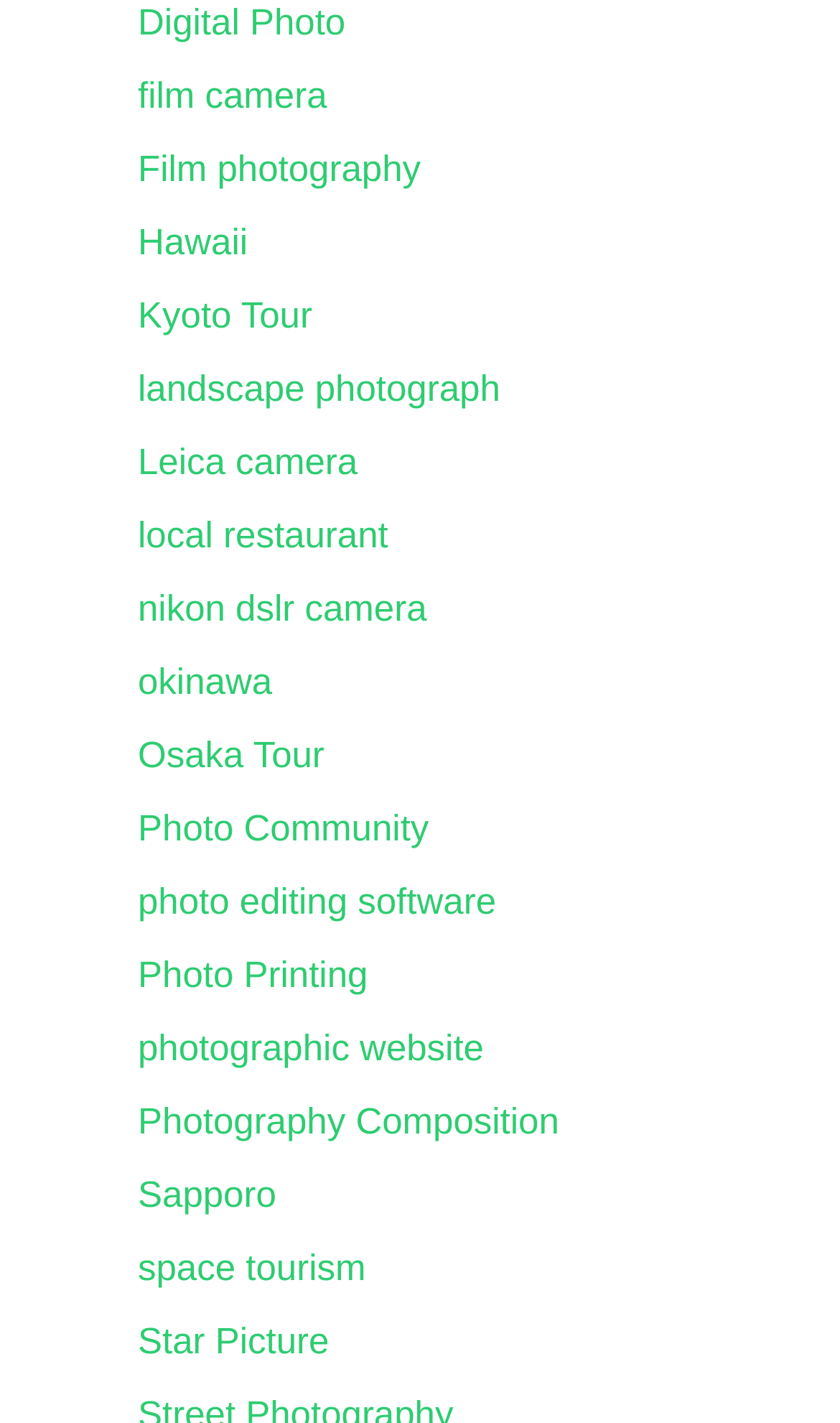Analyze the image and give a detailed response to the question:
What is the location mentioned in the link?

One of the links on the webpage mentions 'Hawaii', which suggests that Hawaii is a location being referred to, possibly in the context of photography or travel.